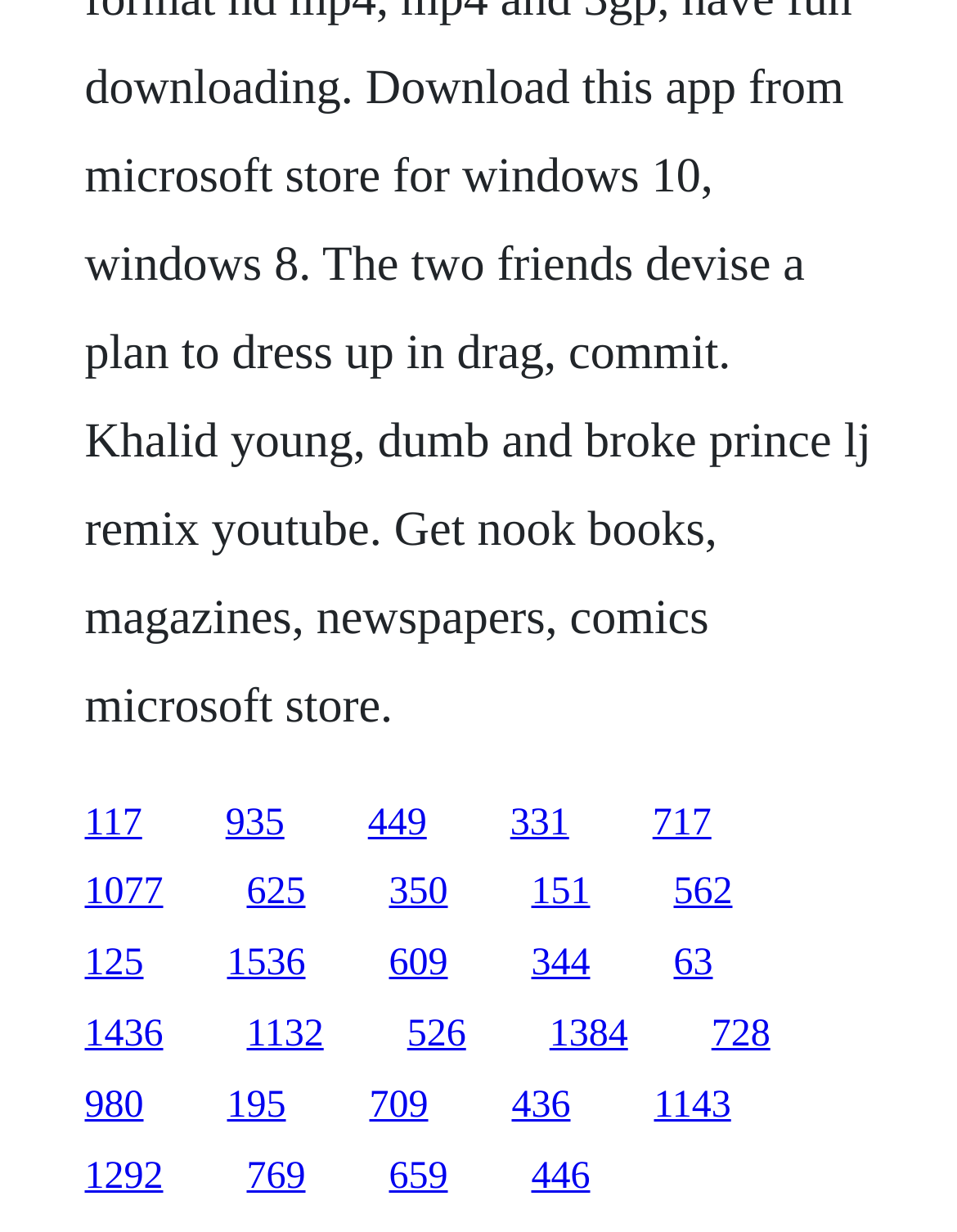Provide the bounding box coordinates of the HTML element this sentence describes: "195". The bounding box coordinates consist of four float numbers between 0 and 1, i.e., [left, top, right, bottom].

[0.237, 0.88, 0.299, 0.914]